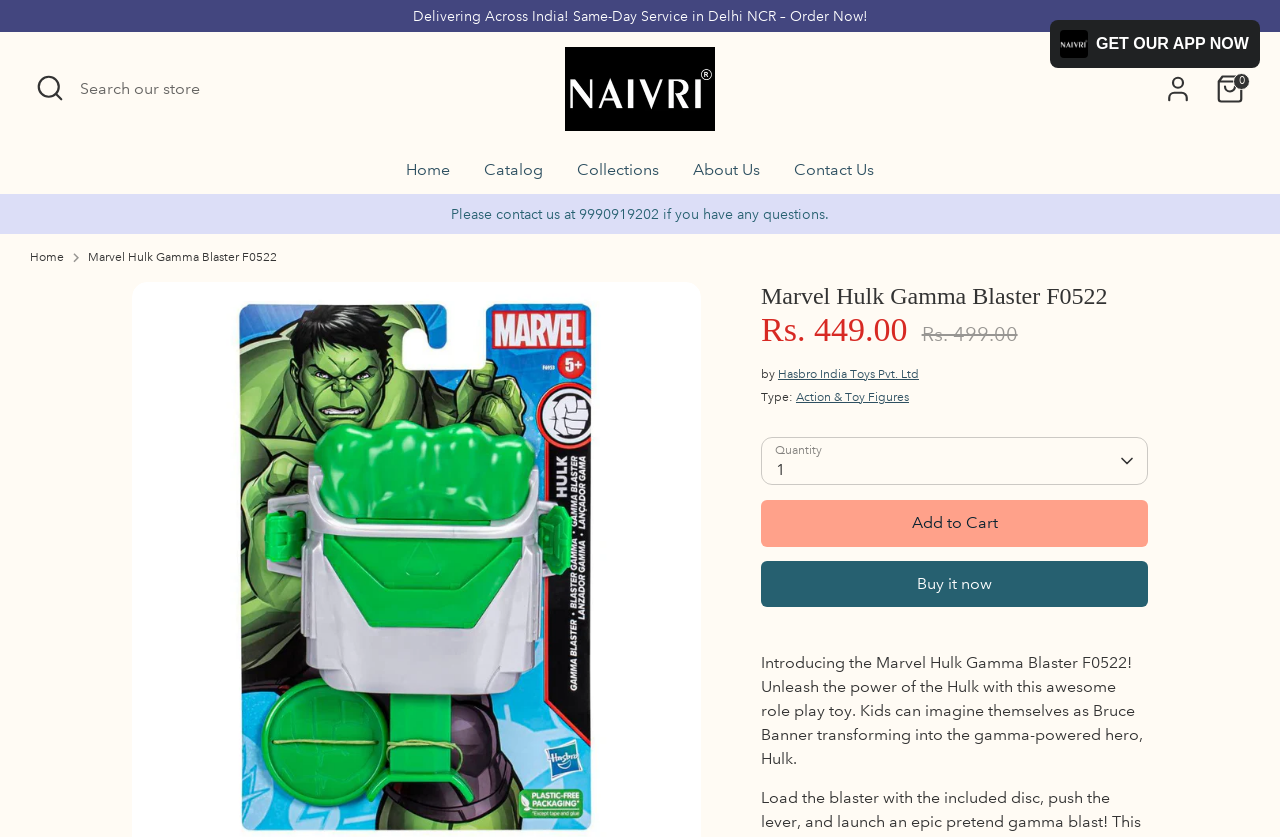Please respond to the question with a concise word or phrase:
What is the current quantity of the Marvel Hulk Gamma Blaster F0522?

1